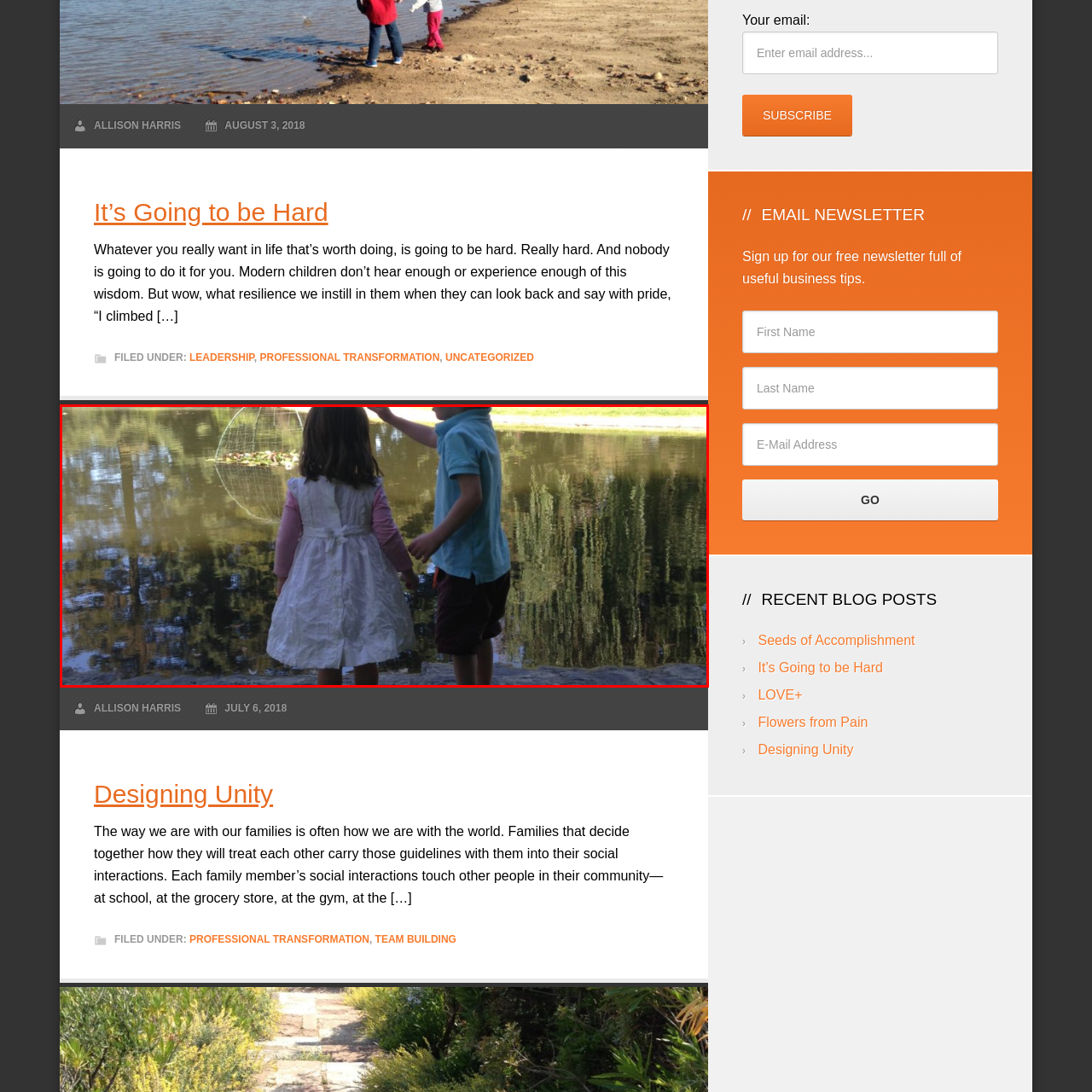Give a comprehensive description of the picture highlighted by the red border.

In this heartwarming scene, two children stand by the edge of a serene pond, their backs turned to the viewer. The girl, dressed in a light-colored dress that falls just above her knees, has her hair cascading down her back, while the boy beside her, wearing a casual blue polo shirt and shorts, points towards the water, possibly drawing her attention to something fascinating. The sunlight filters through the trees, casting gentle reflections on the pond's surface, which is dotted with lily pads. Their proximity and shared curiosity evoke a sense of innocence and adventure, capturing a precious moment of childhood exploration amidst nature.